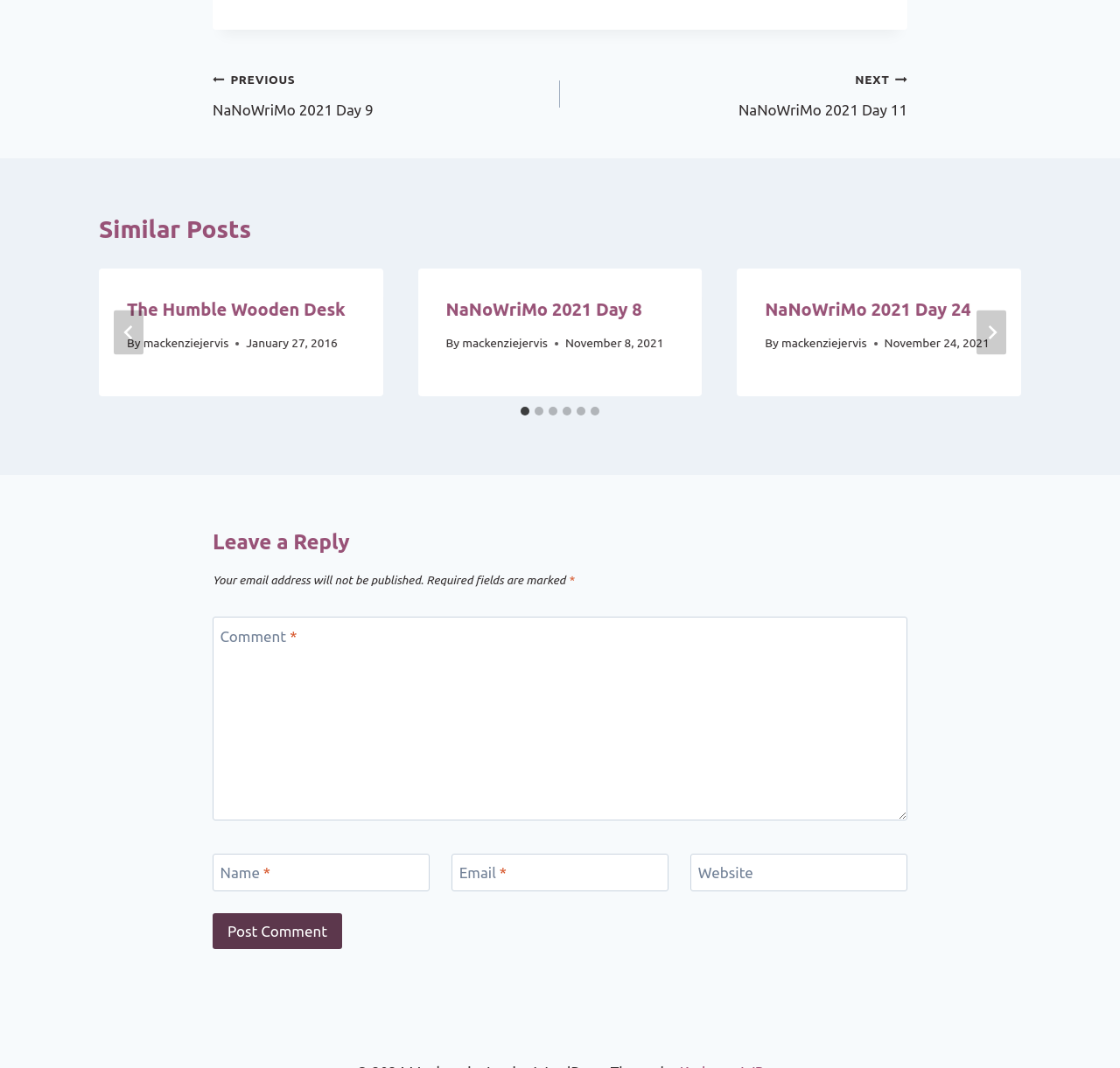Please specify the bounding box coordinates of the clickable region necessary for completing the following instruction: "Select the '2 of 6' slide". The coordinates must consist of four float numbers between 0 and 1, i.e., [left, top, right, bottom].

[0.373, 0.251, 0.627, 0.371]